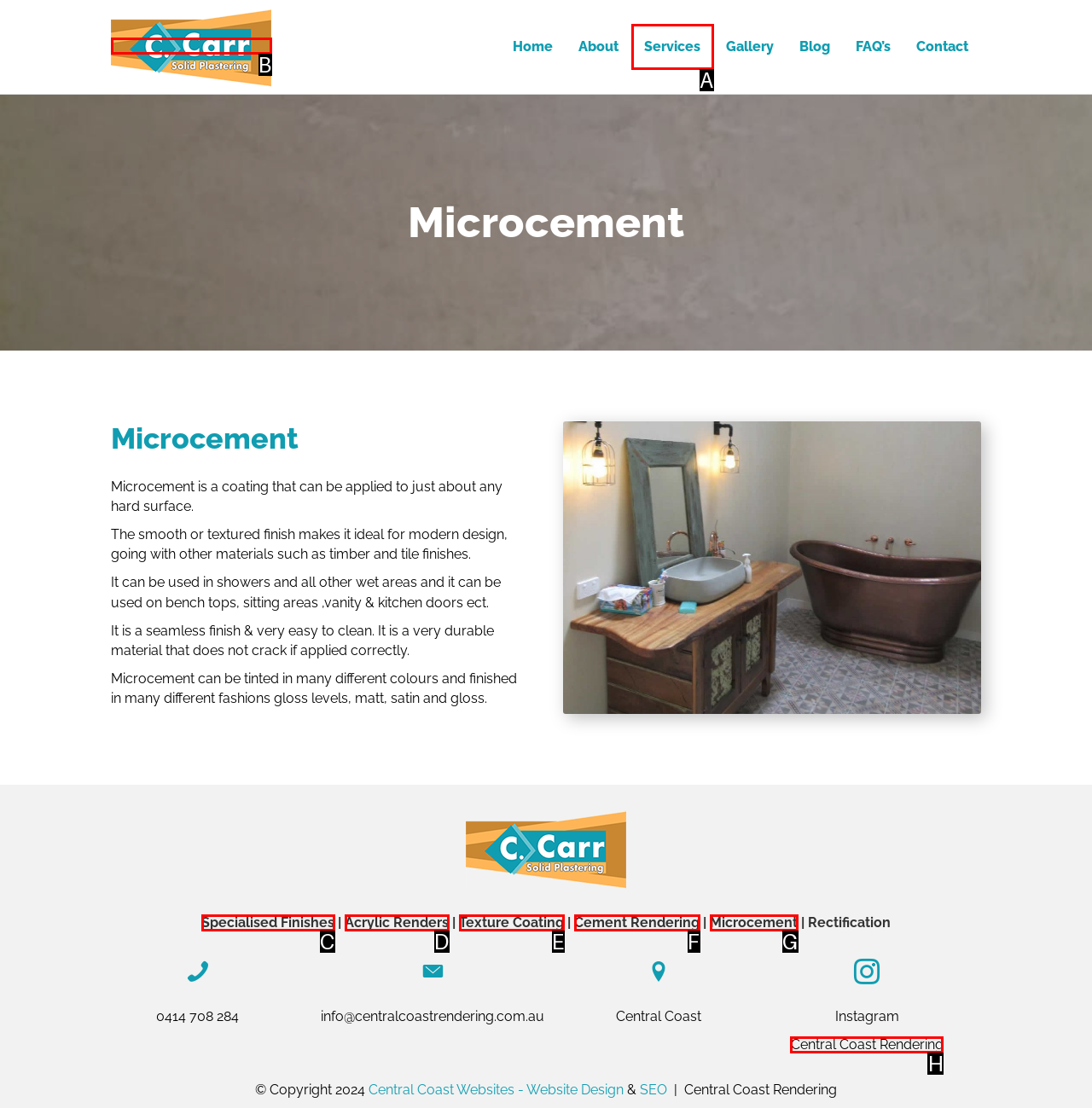Identify the HTML element that corresponds to the following description: alt="Central Coast Rendering". Provide the letter of the correct option from the presented choices.

B